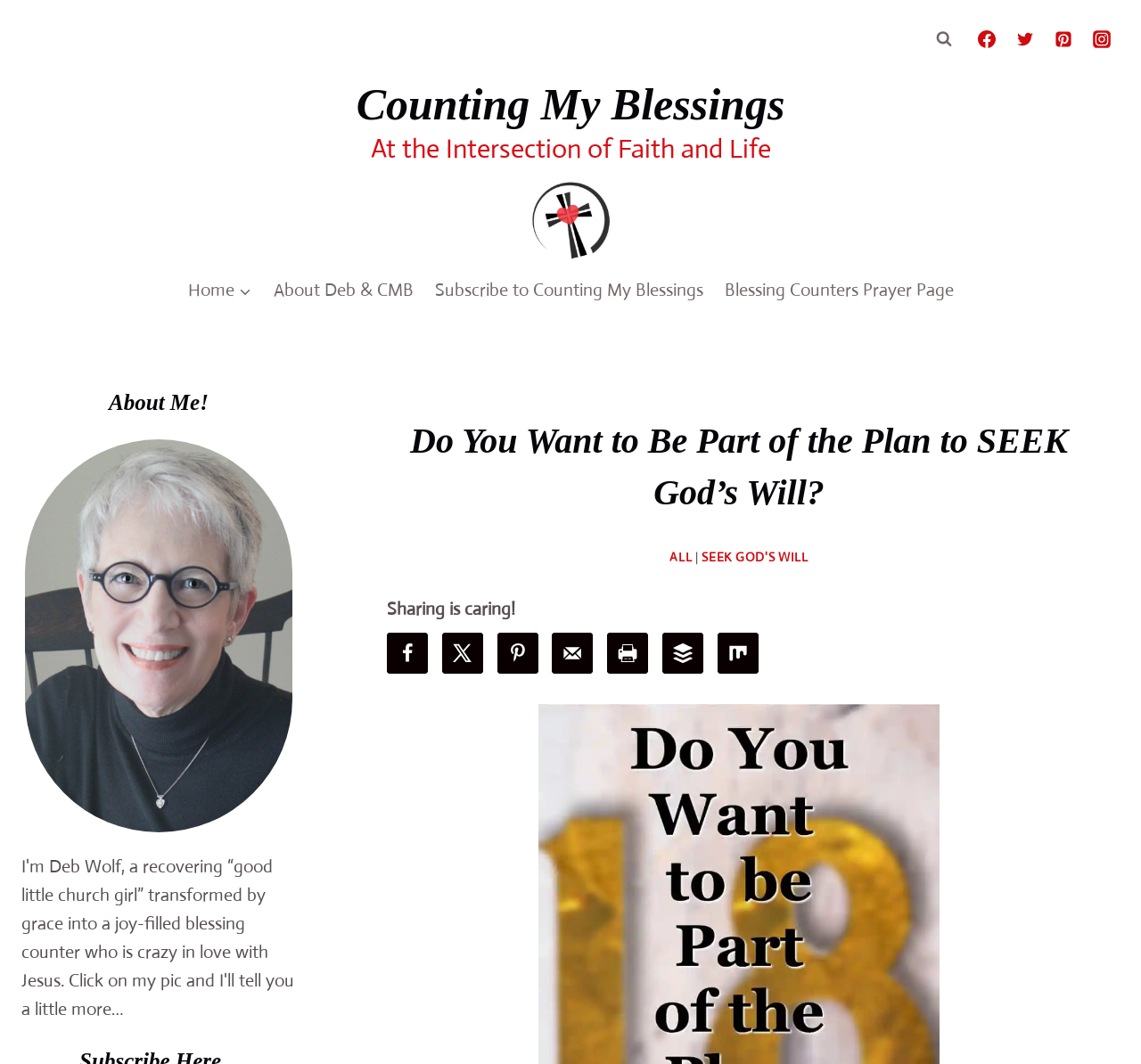Identify the title of the webpage and provide its text content.

Do You Want to Be Part of the Plan to SEEK God’s Will?